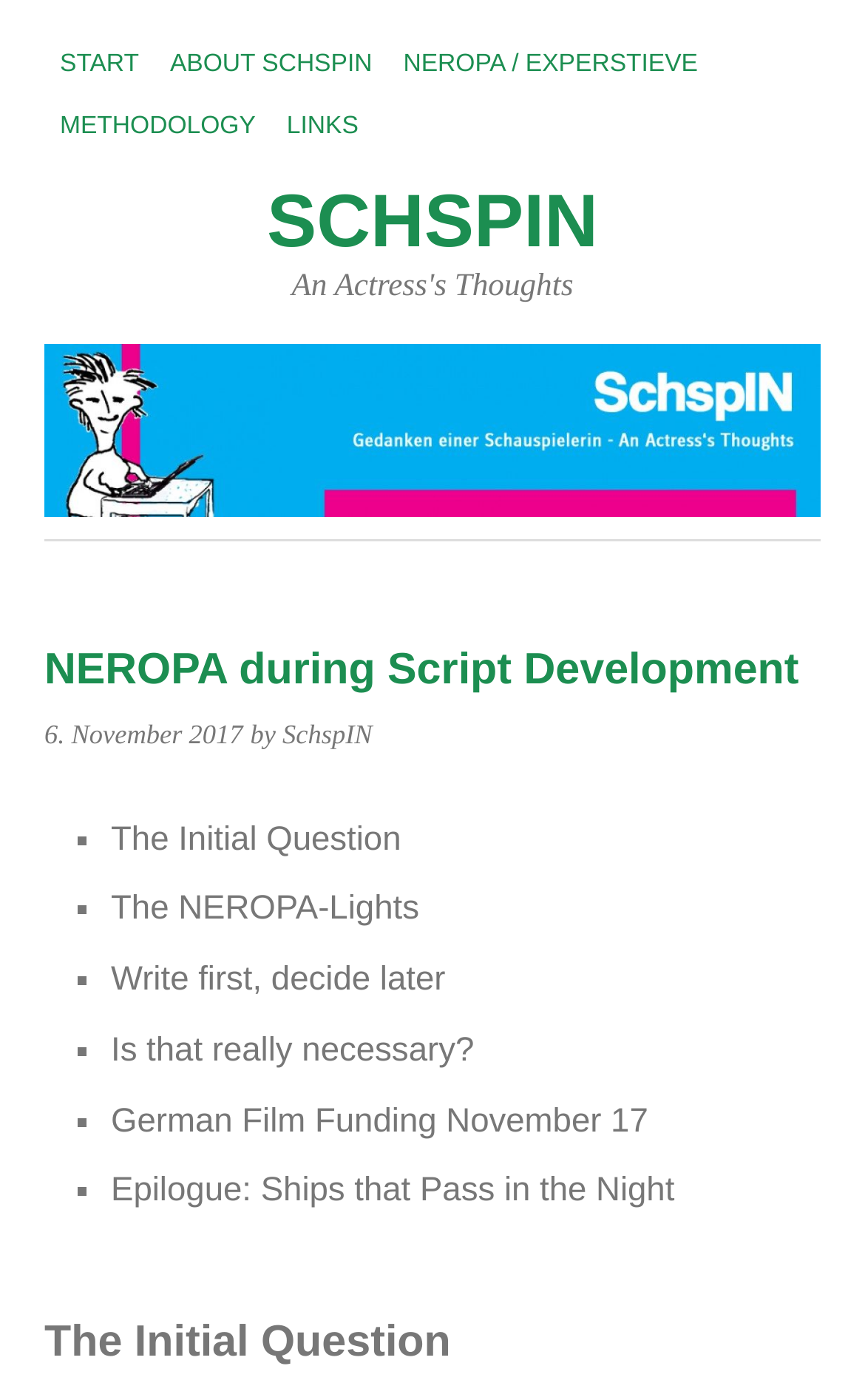What is the title of the script development?
Answer the question with a detailed explanation, including all necessary information.

The answer can be found in the heading 'NEROPA during Script Development' which suggests that it is the title of the script development.